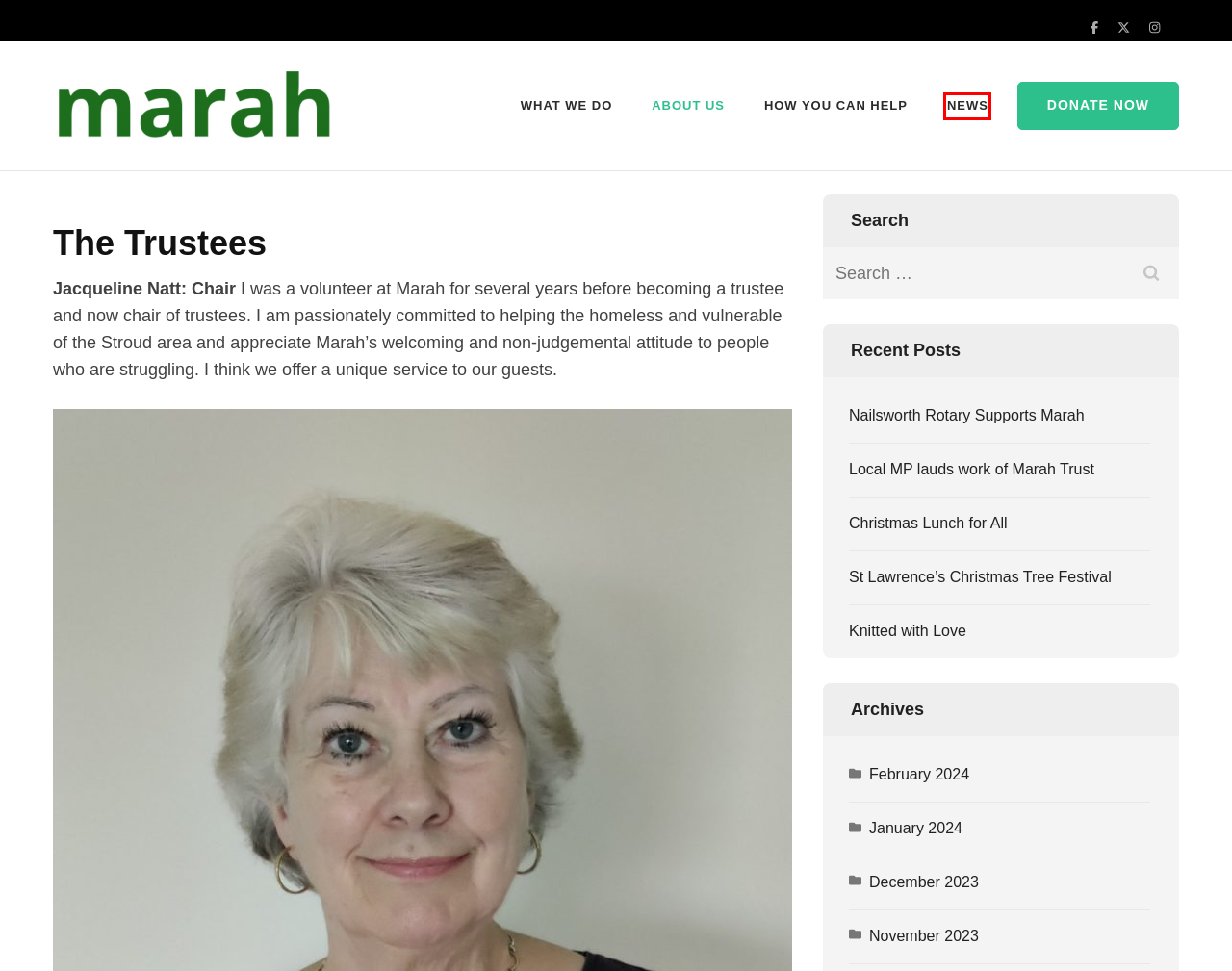Analyze the given webpage screenshot and identify the UI element within the red bounding box. Select the webpage description that best matches what you expect the new webpage to look like after clicking the element. Here are the candidates:
A. Knitted with Love - The Marah Trust
B. Christmas Lunch for All - The Marah Trust
C. November, 2023 - The Marah Trust
D. February, 2024 - The Marah Trust
E. Our Christian Ethos - The Marah Trust
F. December, 2023 - The Marah Trust
G. News - The Marah Trust
H. Donate - The Marah Trust

G